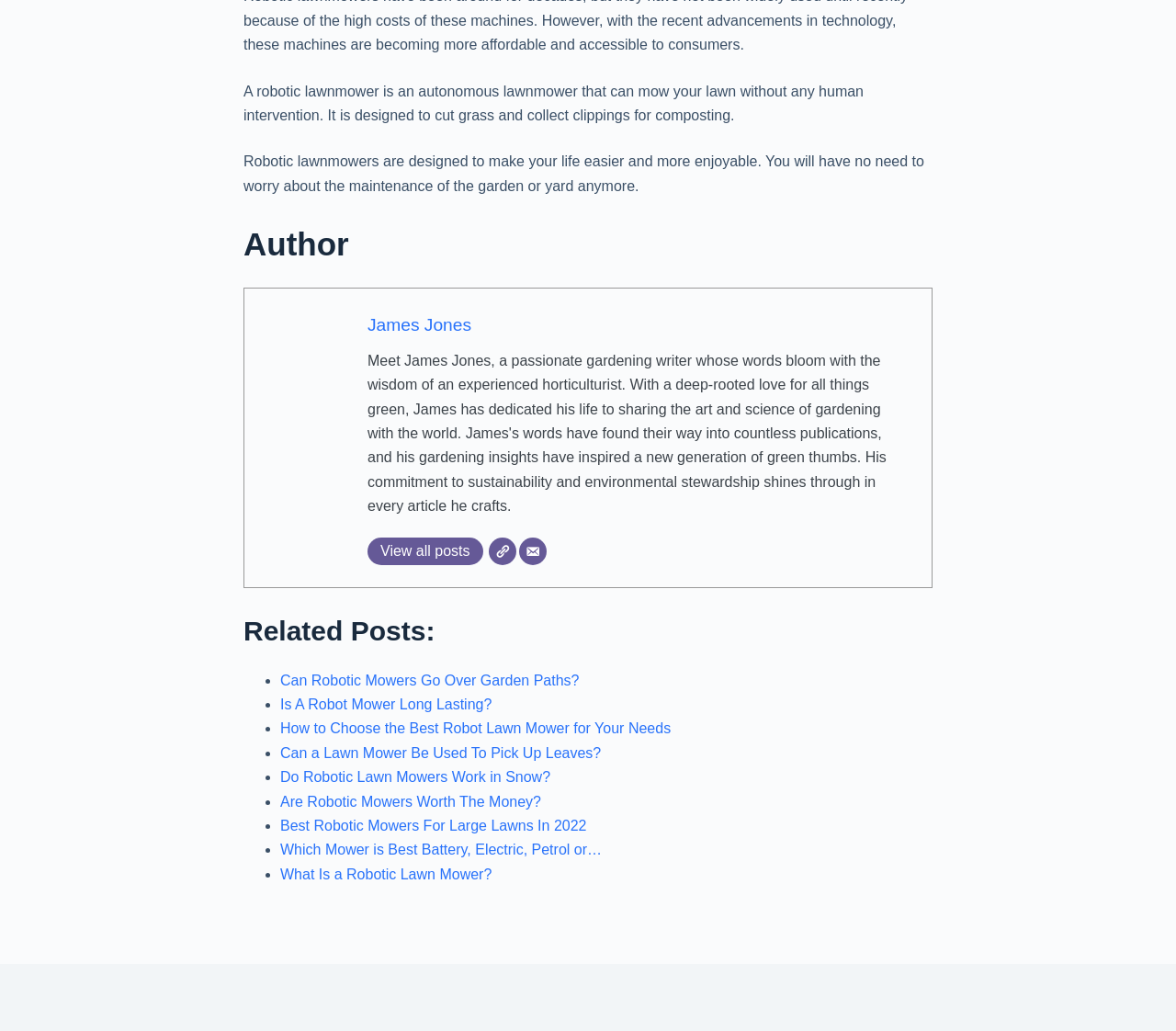Please specify the bounding box coordinates of the area that should be clicked to accomplish the following instruction: "Visit the website". The coordinates should consist of four float numbers between 0 and 1, i.e., [left, top, right, bottom].

[0.416, 0.521, 0.439, 0.548]